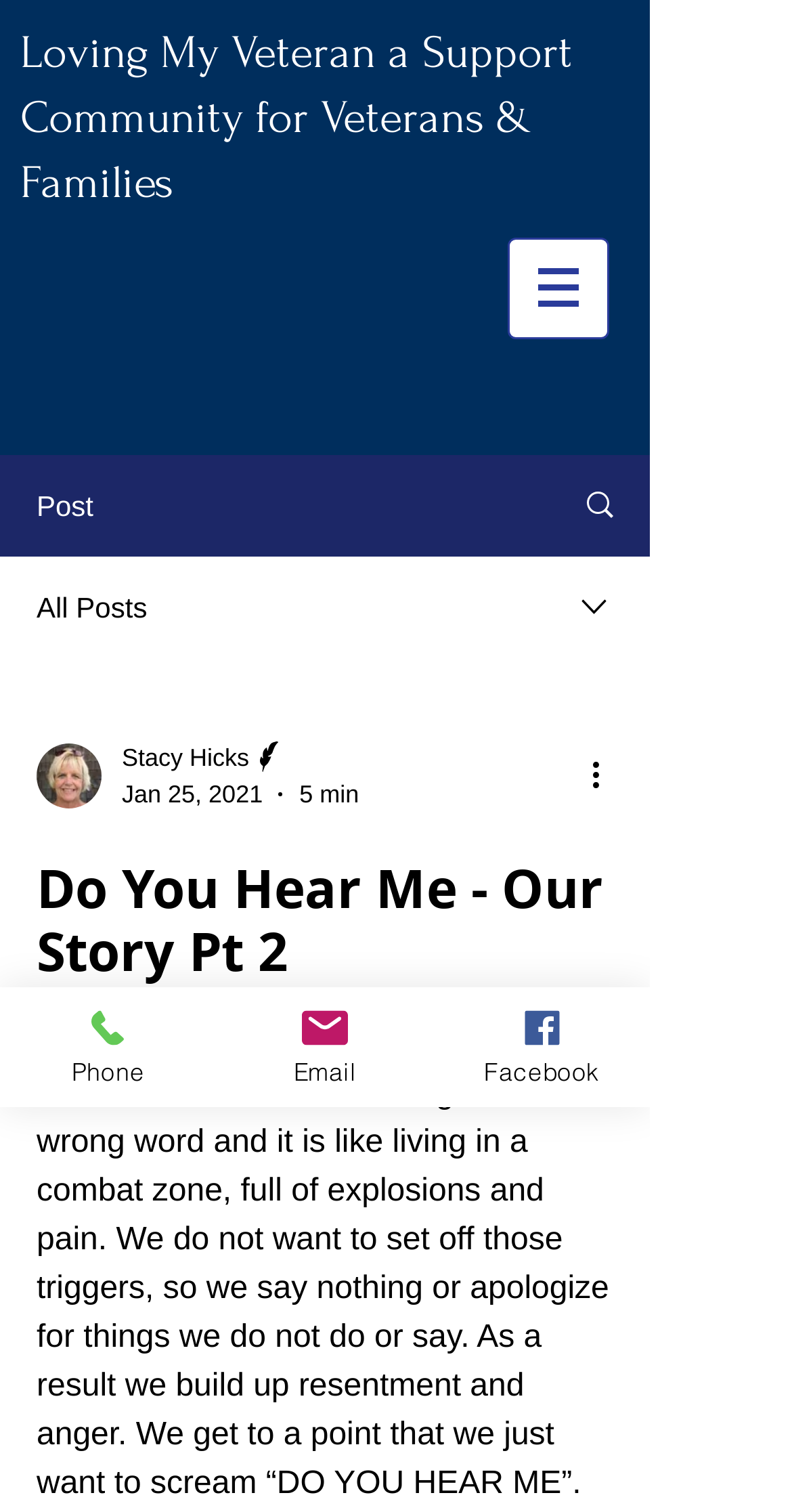What is the date of the post?
Based on the screenshot, answer the question with a single word or phrase.

Jan 25, 2021